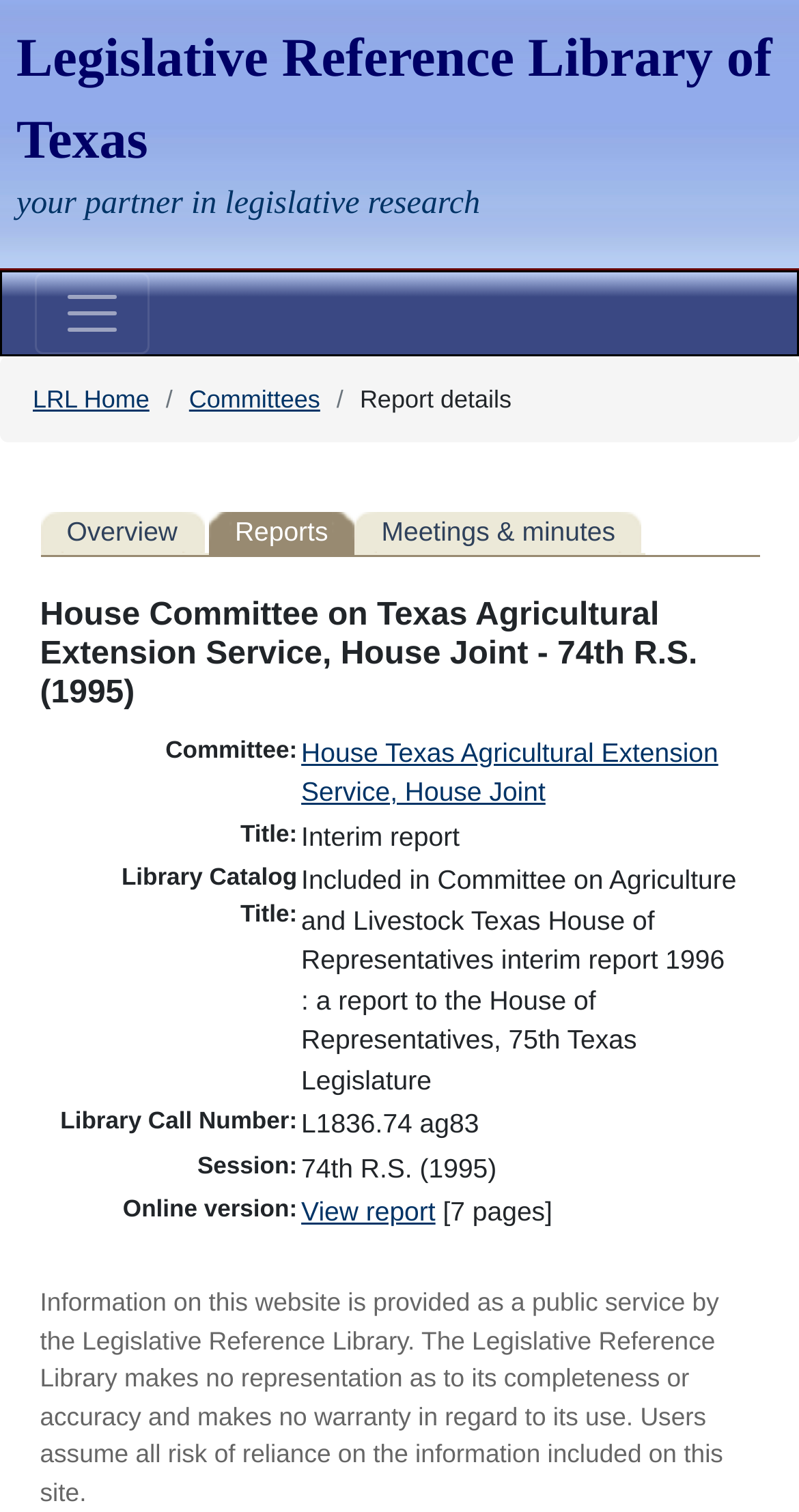With reference to the screenshot, provide a detailed response to the question below:
What is the session of the report?

I found the answer by looking at the table on the webpage, which has a row with 'Session:' and '74th R.S. (1995)' in the adjacent cells. Therefore, the session of the report is '74th R.S. (1995)'.